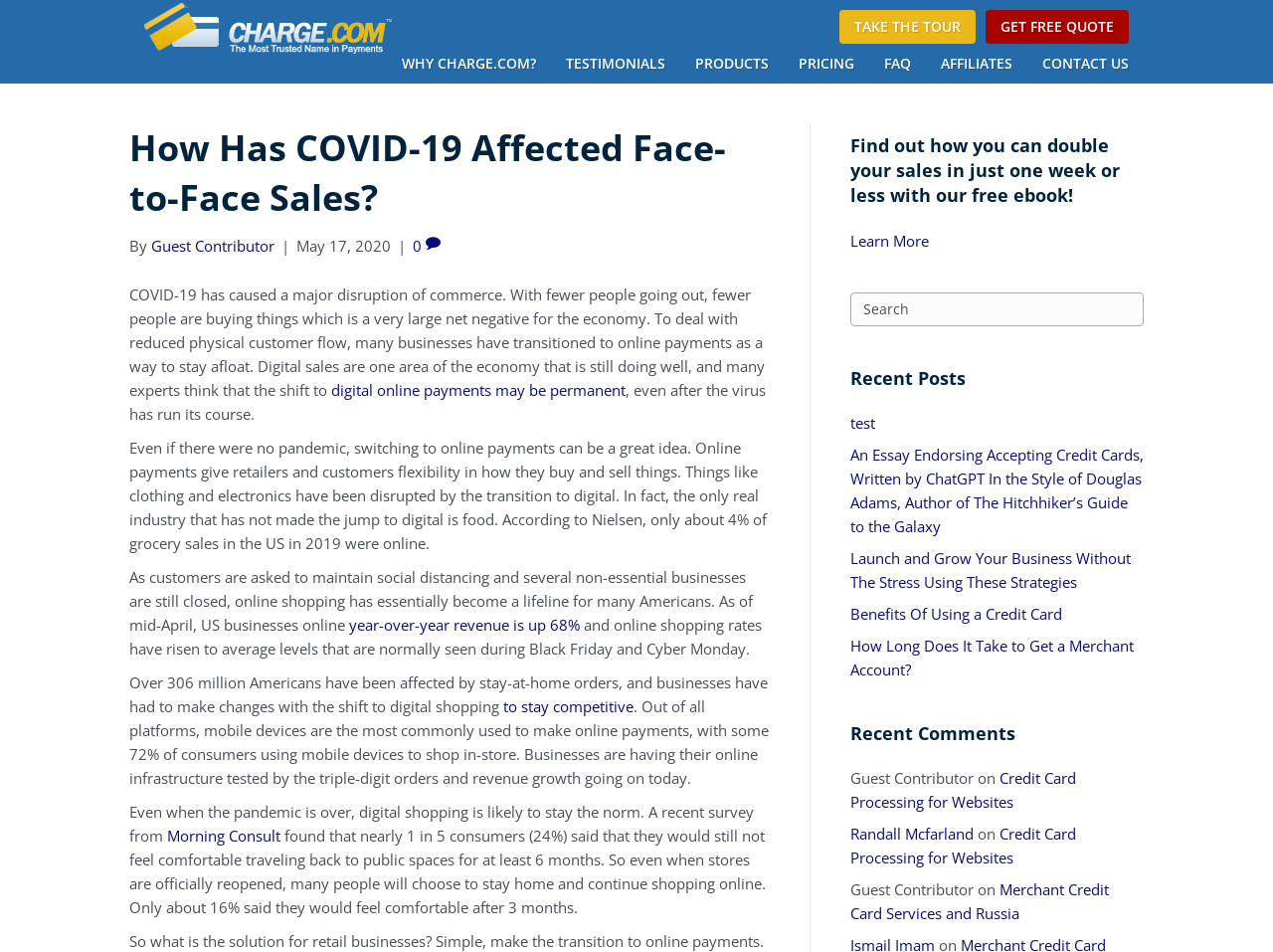How many consumers said they would still not feel comfortable traveling back to public spaces for at least 6 months?
Answer the question with a detailed explanation, including all necessary information.

According to the article, 'A recent survey from Morning Consult found that nearly 1 in 5 consumers (24%) said that they would still not feel comfortable traveling back to public spaces for at least 6 months.' This information is provided to illustrate the potential long-term impact of COVID-19 on consumer behavior.